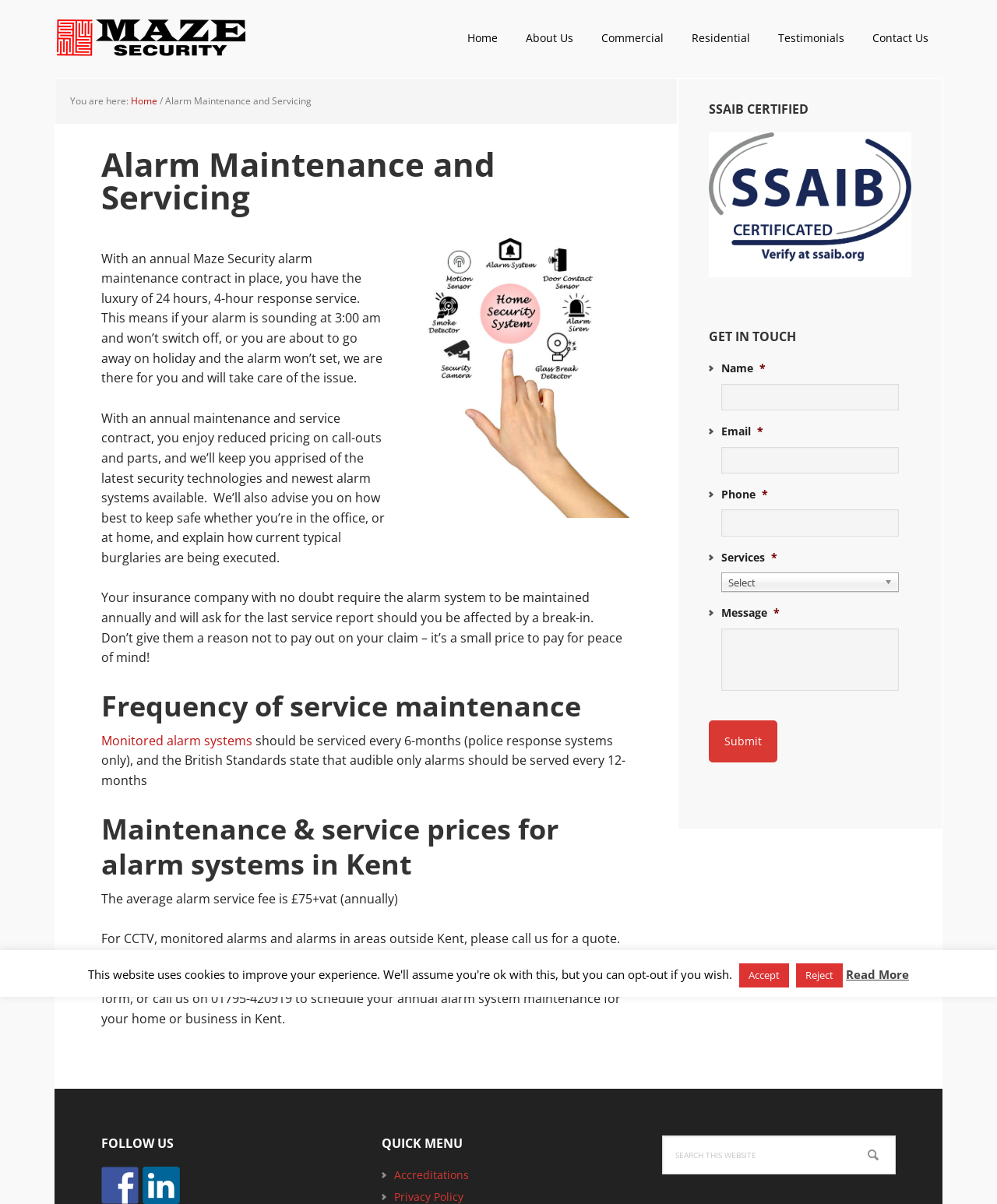Specify the bounding box coordinates of the area to click in order to execute this command: 'Click on the 'Contact Us' link'. The coordinates should consist of four float numbers ranging from 0 to 1, and should be formatted as [left, top, right, bottom].

[0.861, 0.0, 0.945, 0.065]